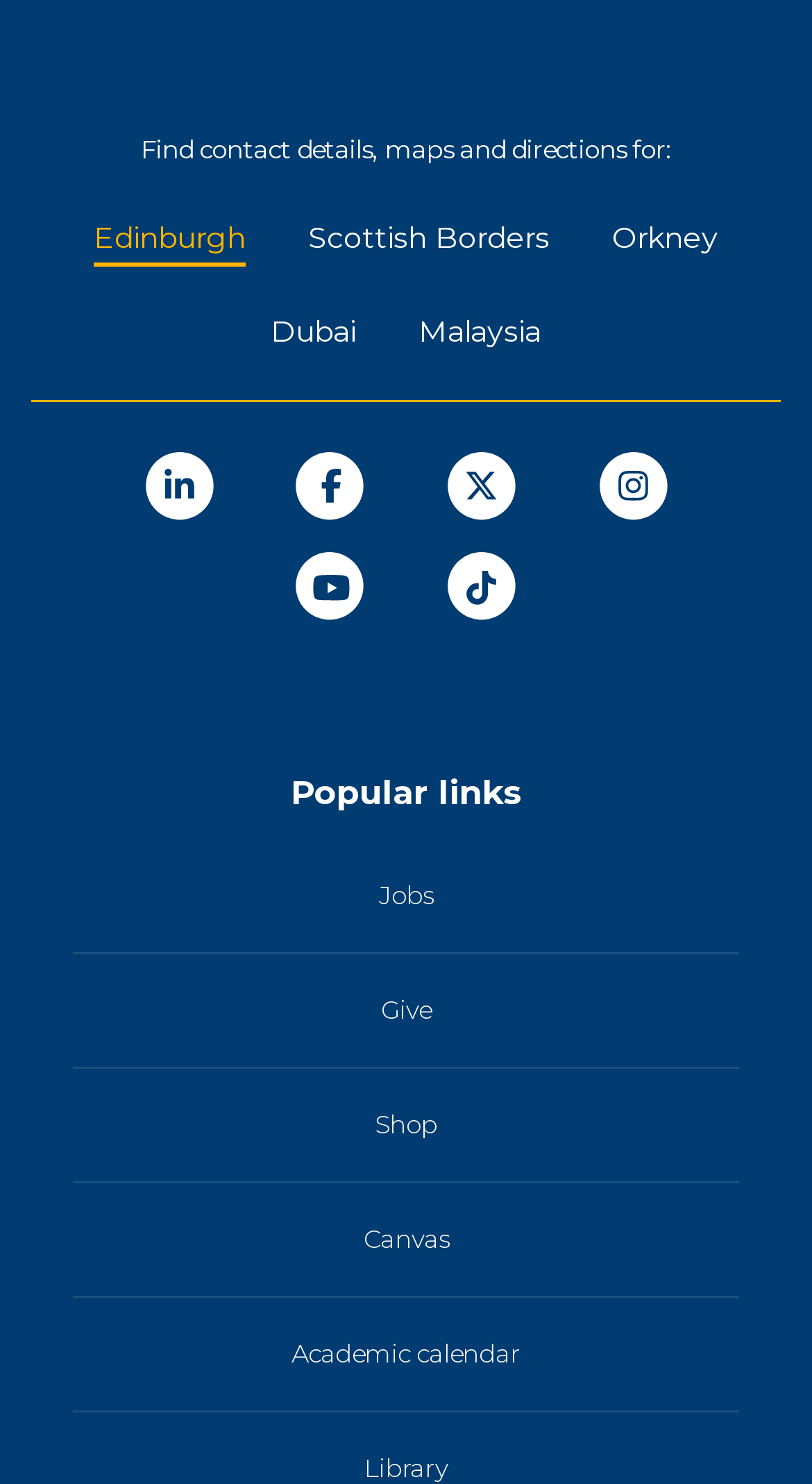Determine the bounding box of the UI component based on this description: "YouTube". The bounding box coordinates should be four float values between 0 and 1, i.e., [left, top, right, bottom].

[0.355, 0.373, 0.459, 0.418]